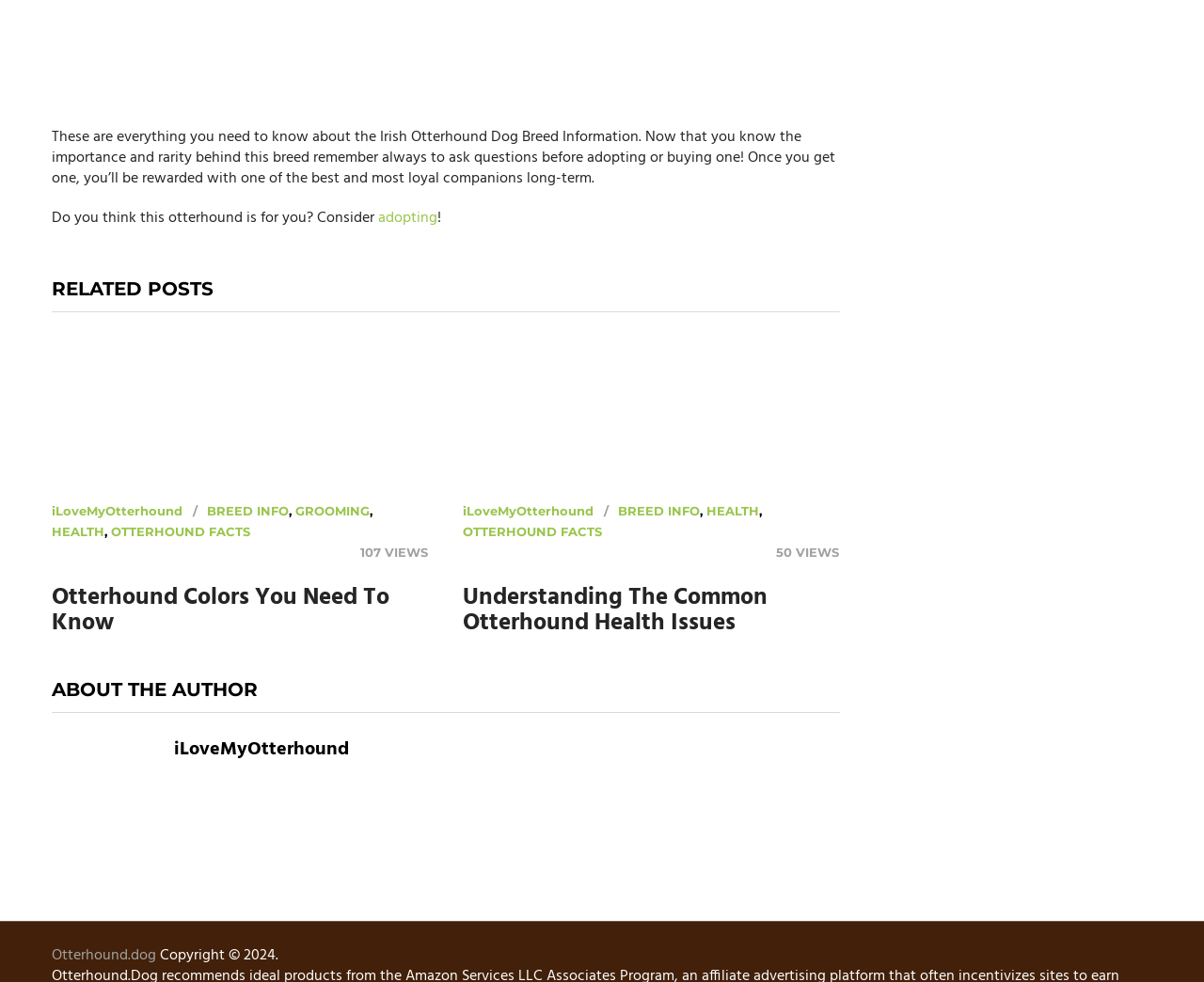How many views does the article 'Otterhound Colors You Need To Know' have?
Please answer the question as detailed as possible.

The article 'Otterhound Colors You Need To Know' has 107 views, as indicated by the text '107 VIEWS' below the article title.